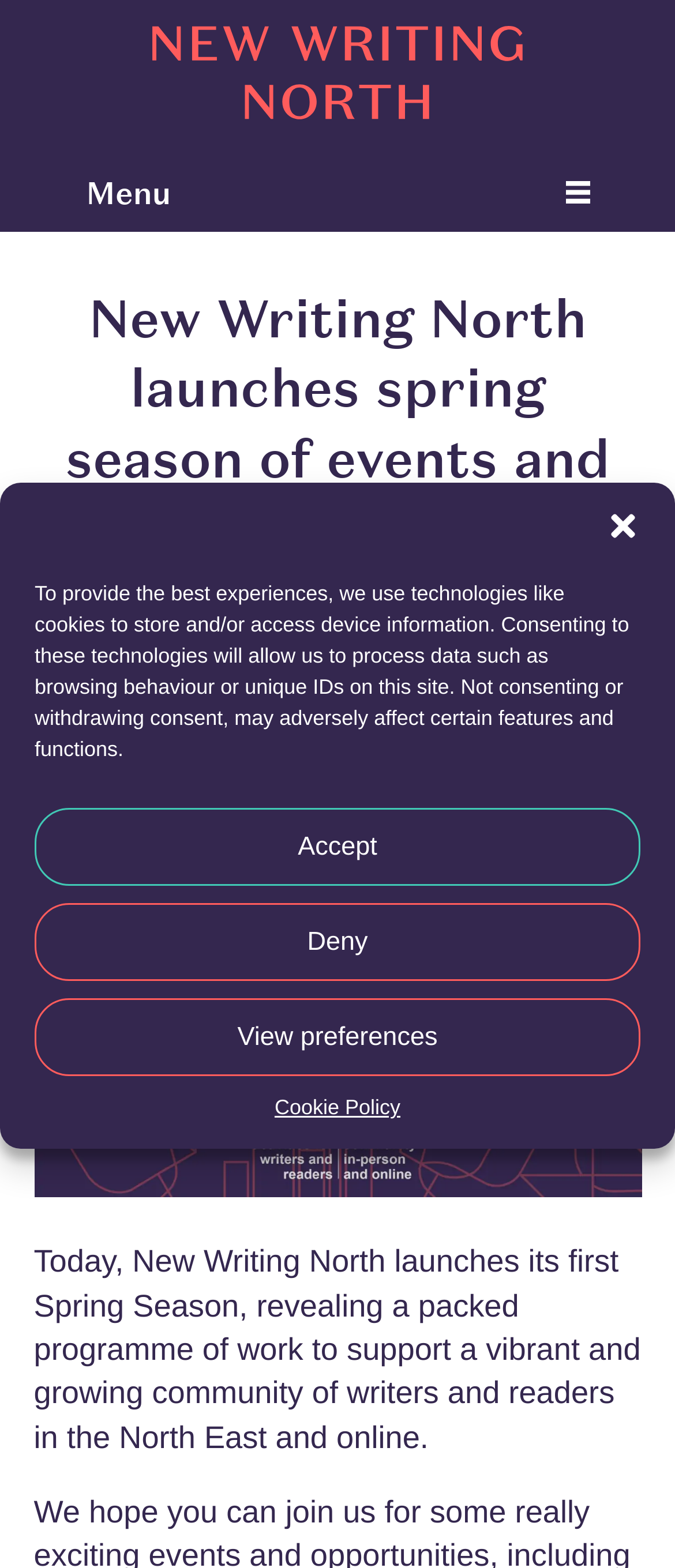Determine the bounding box coordinates of the UI element that matches the following description: "Accept". The coordinates should be four float numbers between 0 and 1 in the format [left, top, right, bottom].

[0.051, 0.515, 0.949, 0.565]